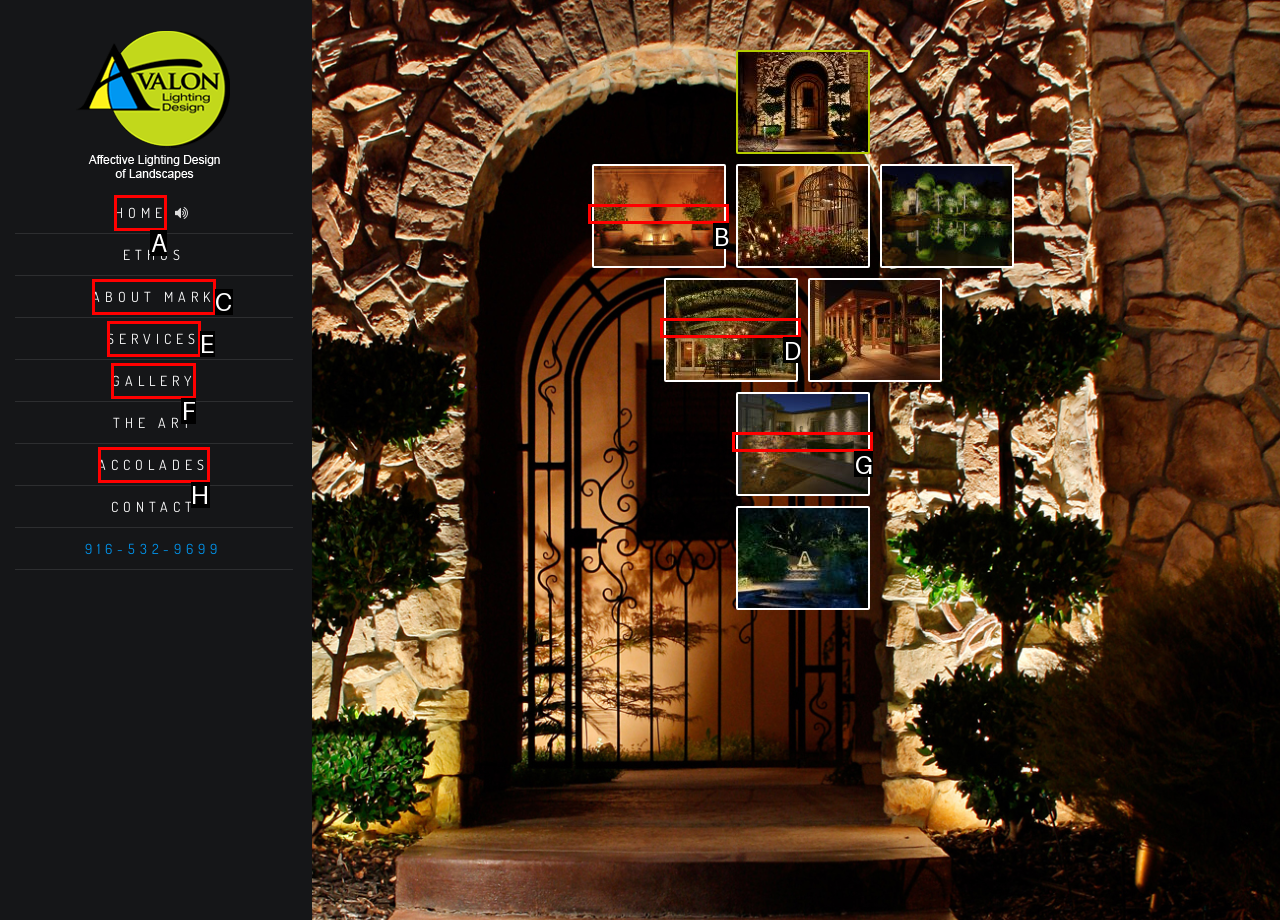Refer to the description: Accolades and choose the option that best fits. Provide the letter of that option directly from the options.

H